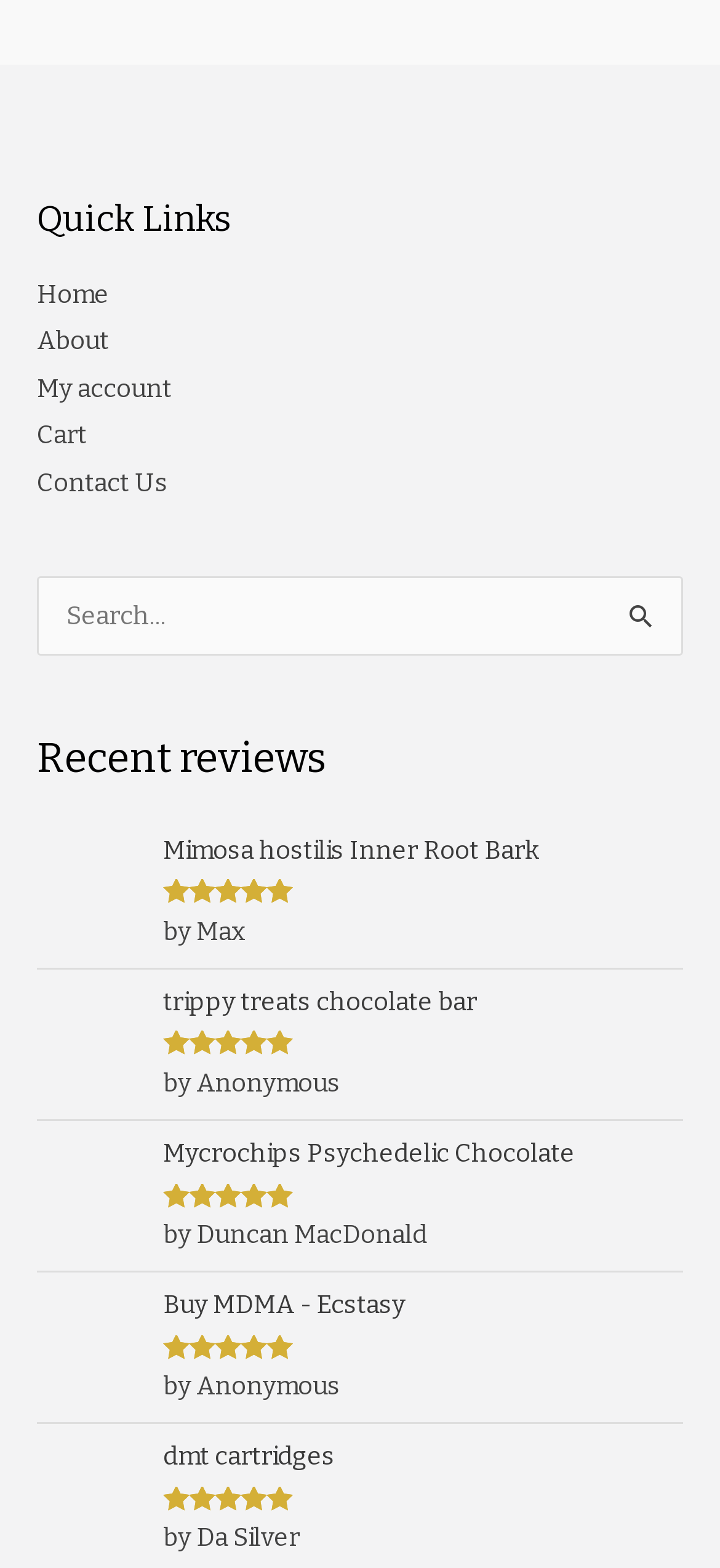Determine the bounding box coordinates for the clickable element required to fulfill the instruction: "Contact Us". Provide the coordinates as four float numbers between 0 and 1, i.e., [left, top, right, bottom].

[0.051, 0.298, 0.233, 0.318]